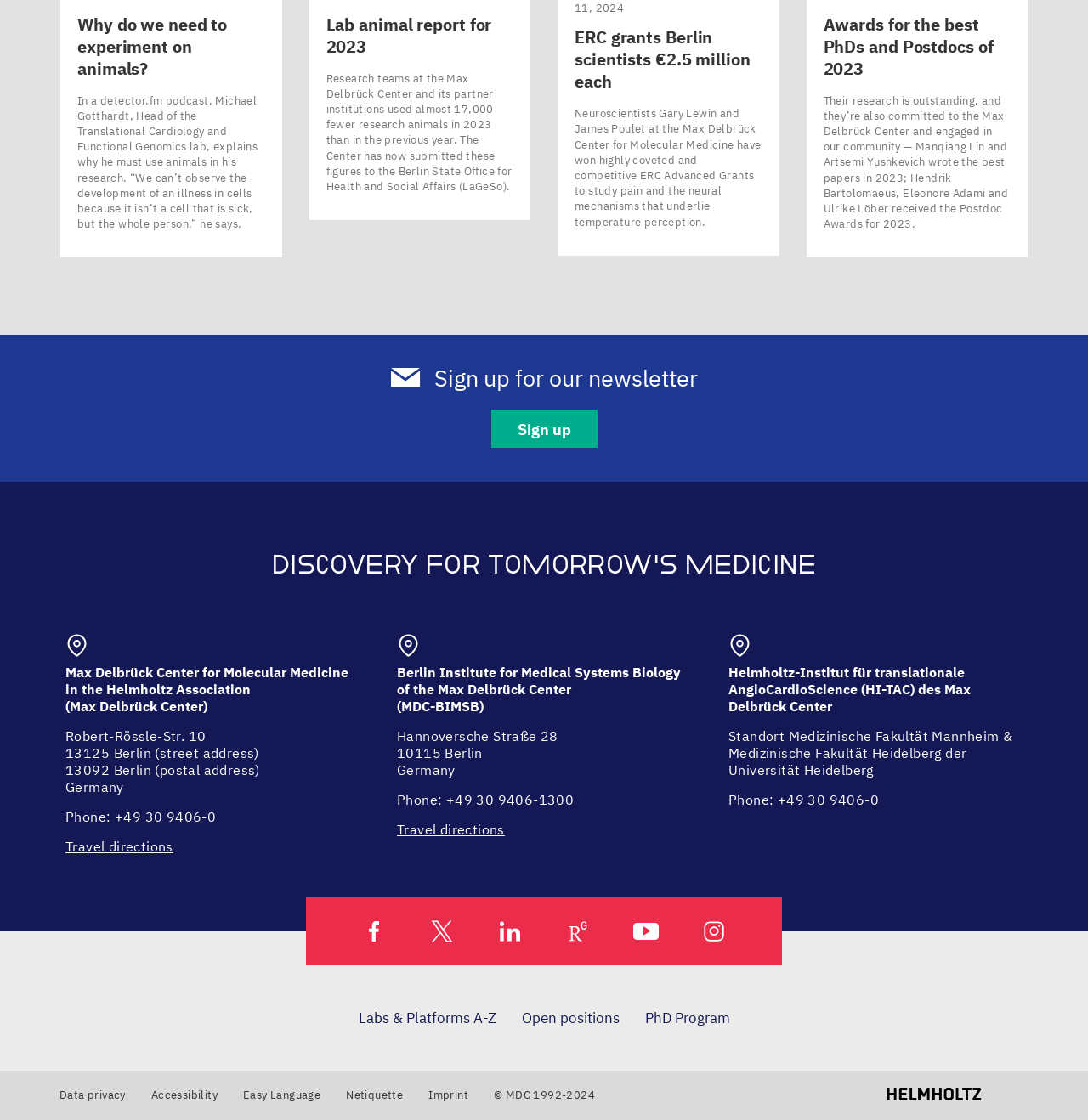Determine the bounding box coordinates of the element's region needed to click to follow the instruction: "Learn more about the PhD Program". Provide these coordinates as four float numbers between 0 and 1, formatted as [left, top, right, bottom].

[0.593, 0.9, 0.671, 0.917]